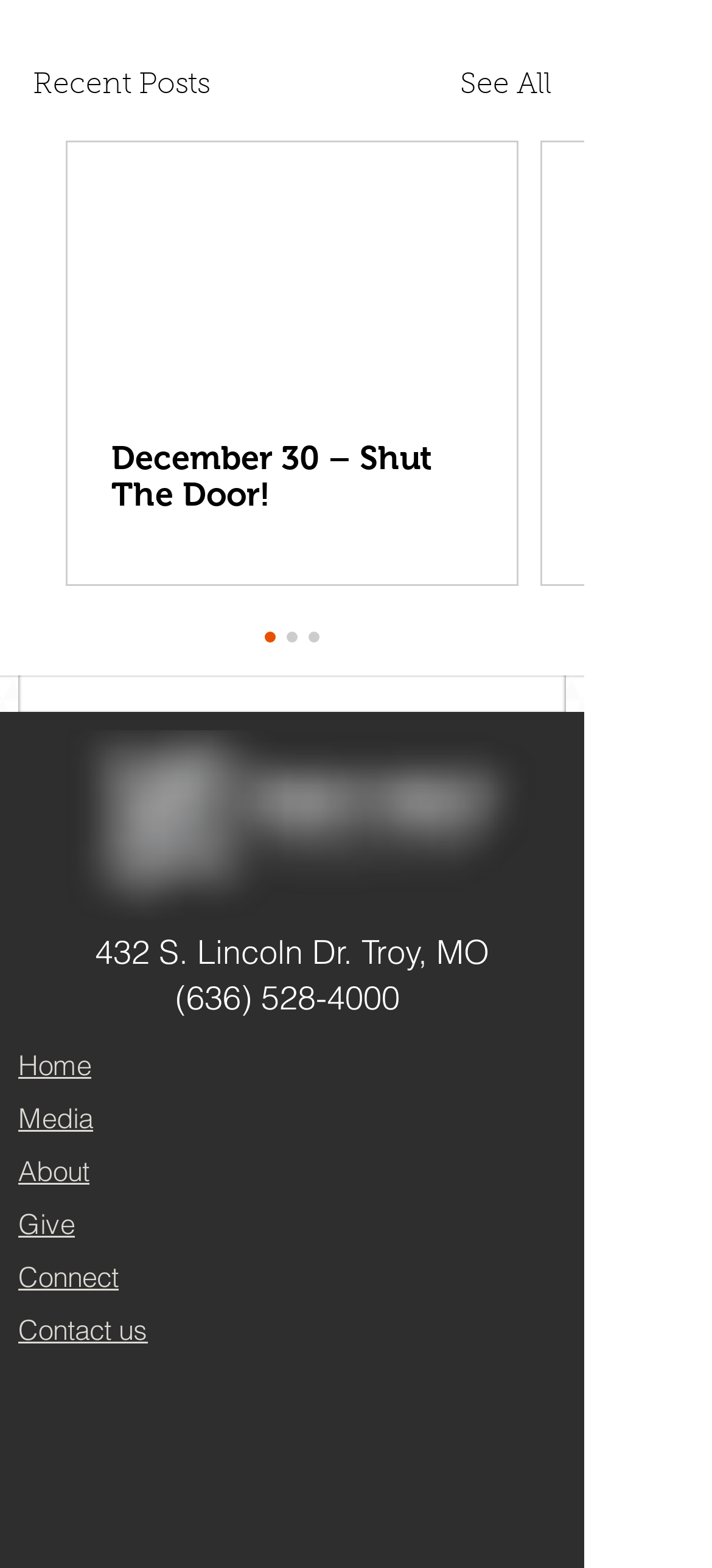Answer the question in one word or a short phrase:
Is there a 'Recent Posts' section?

Yes